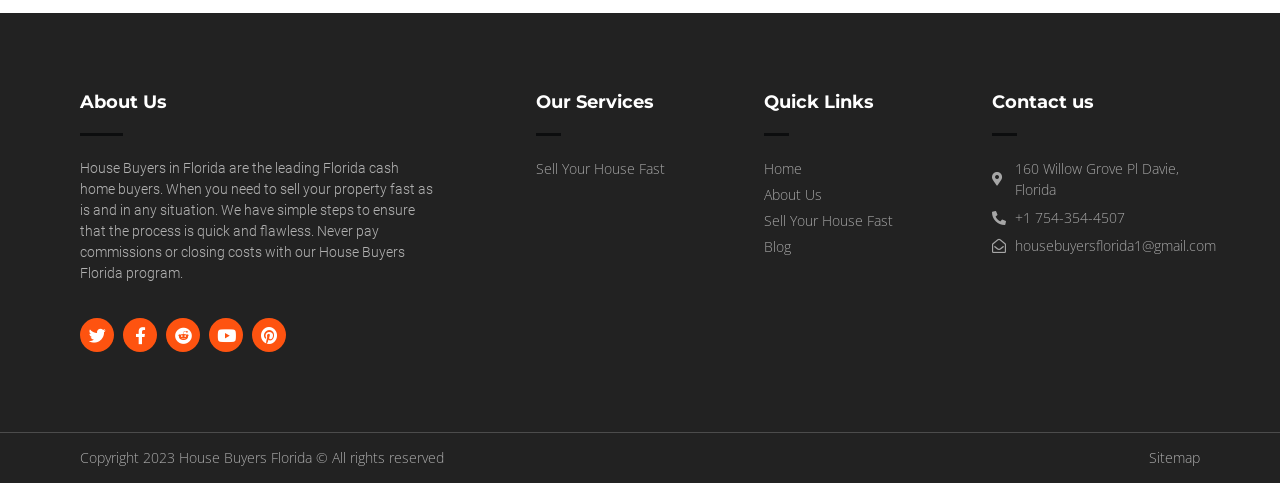Kindly determine the bounding box coordinates for the area that needs to be clicked to execute this instruction: "Click on Twitter".

[0.062, 0.659, 0.089, 0.73]